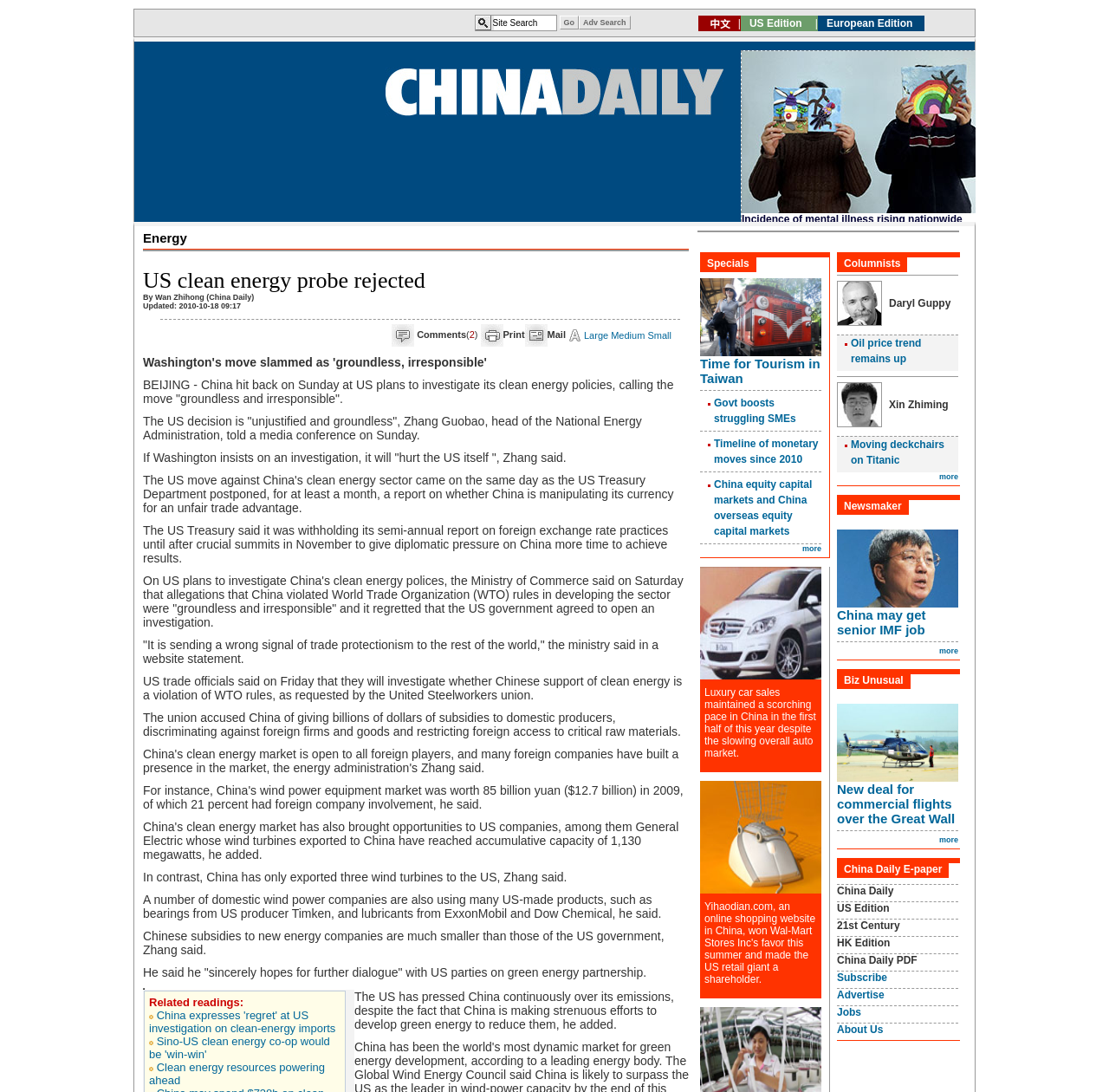What is the US Treasury's action regarding foreign exchange rate practices?
Using the image as a reference, answer the question with a short word or phrase.

Withholding semi-annual report